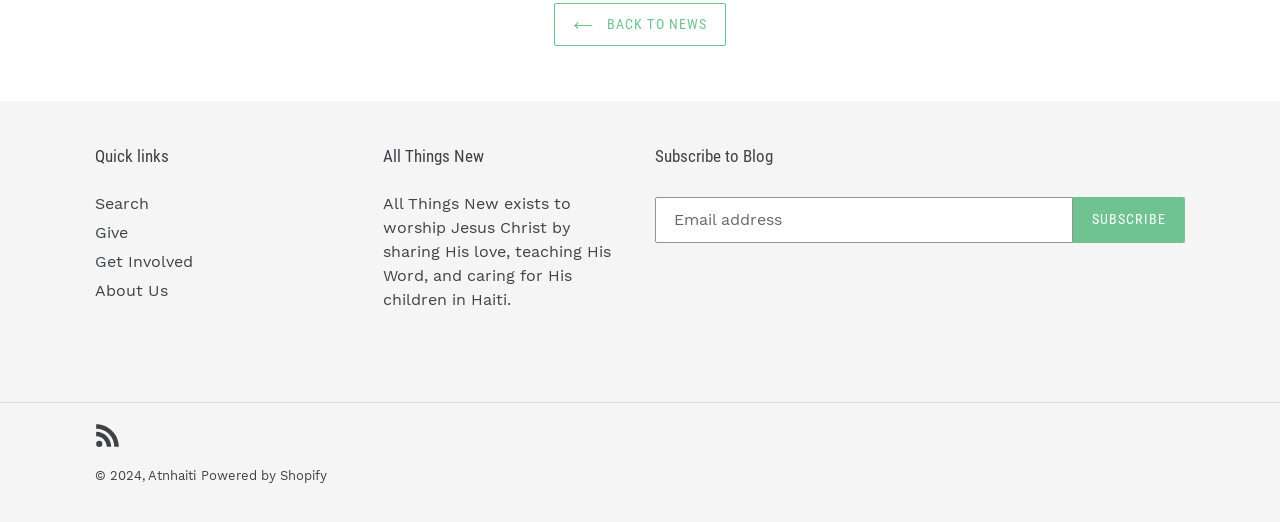Extract the bounding box coordinates for the UI element described by the text: "Powered by Shopify". The coordinates should be in the form of [left, top, right, bottom] with values between 0 and 1.

[0.157, 0.897, 0.255, 0.926]